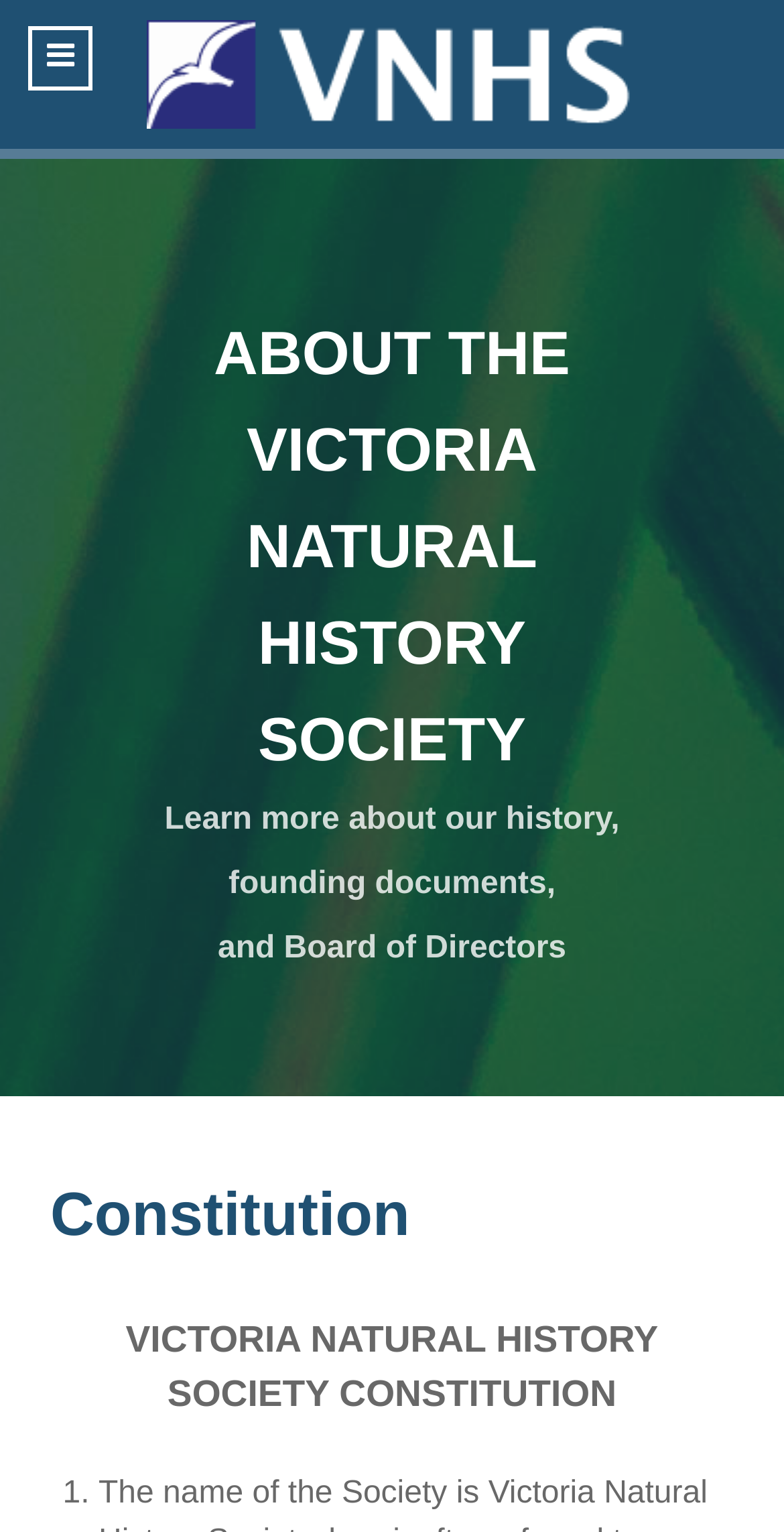Identify the bounding box coordinates for the UI element mentioned here: "Constitution". Provide the coordinates as four float values between 0 and 1, i.e., [left, top, right, bottom].

[0.064, 0.771, 0.523, 0.815]